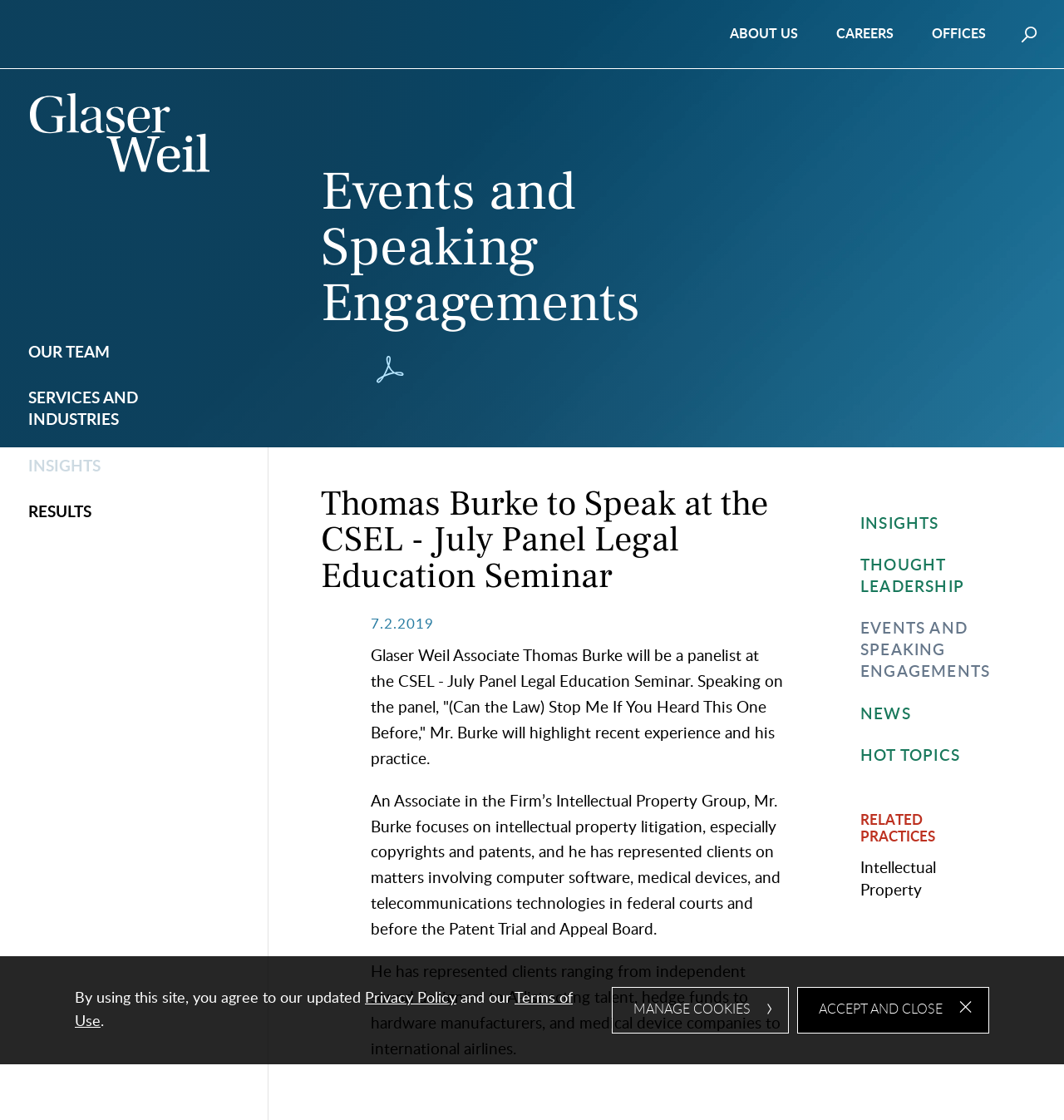Find and generate the main title of the webpage.

Thomas Burke to Speak at the CSEL - July Panel Legal Education Seminar